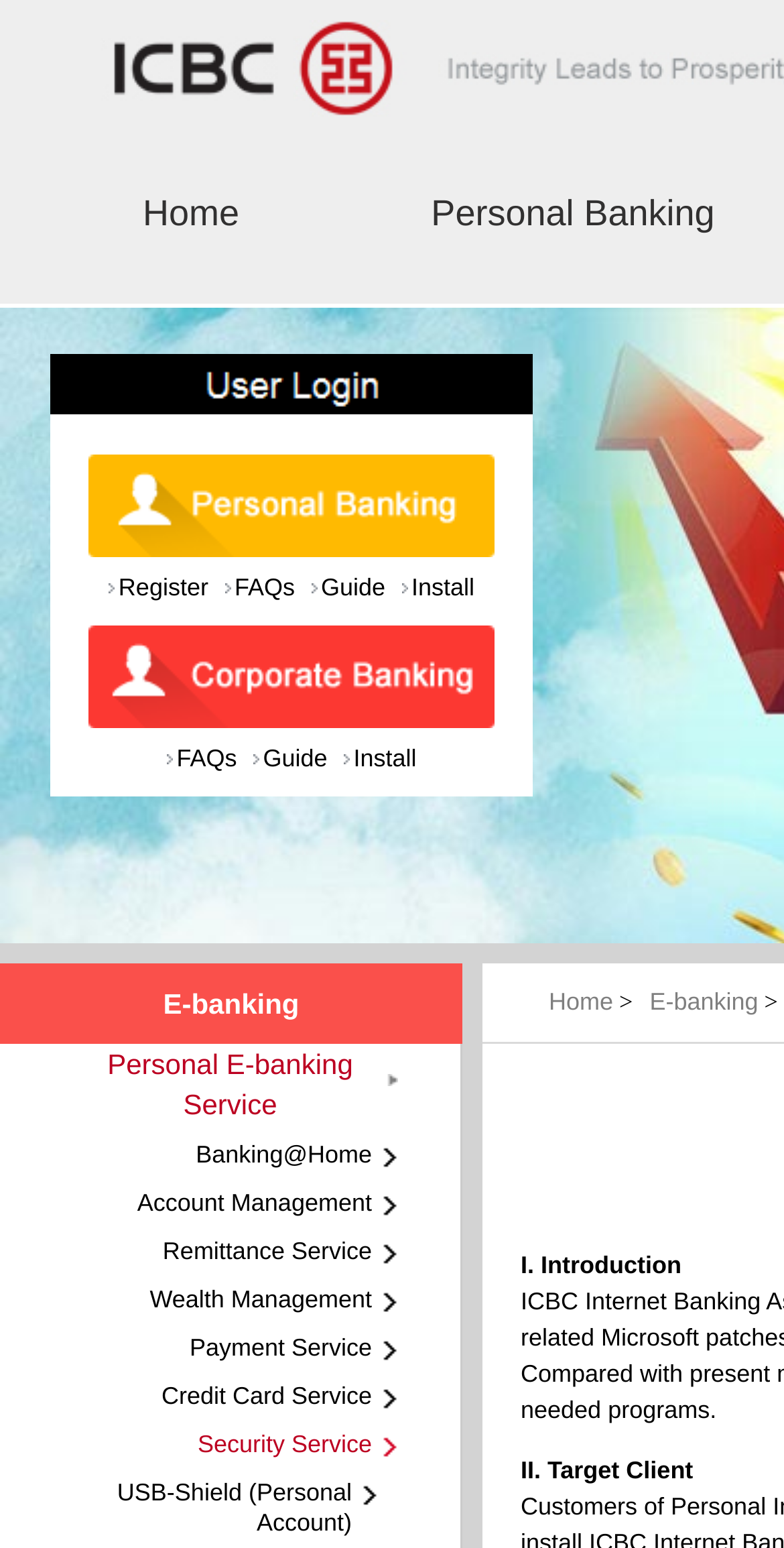Please identify the bounding box coordinates of the element's region that I should click in order to complete the following instruction: "Access USB-Shield for personal account". The bounding box coordinates consist of four float numbers between 0 and 1, i.e., [left, top, right, bottom].

[0.026, 0.955, 0.536, 0.994]